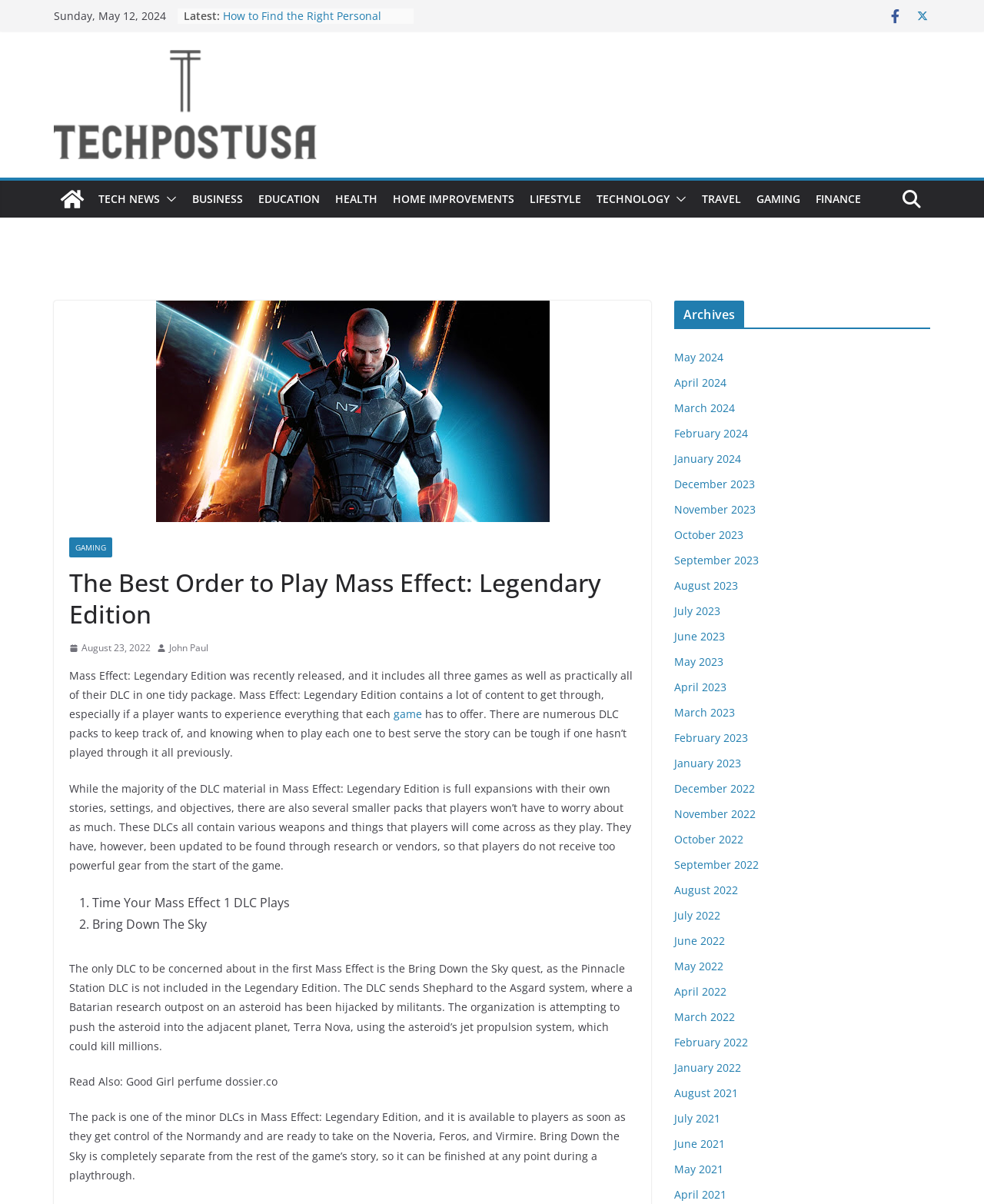Please determine the bounding box of the UI element that matches this description: August 23, 2022May 23, 2023. The coordinates should be given as (top-left x, top-left y, bottom-right x, bottom-right y), with all values between 0 and 1.

[0.07, 0.531, 0.153, 0.545]